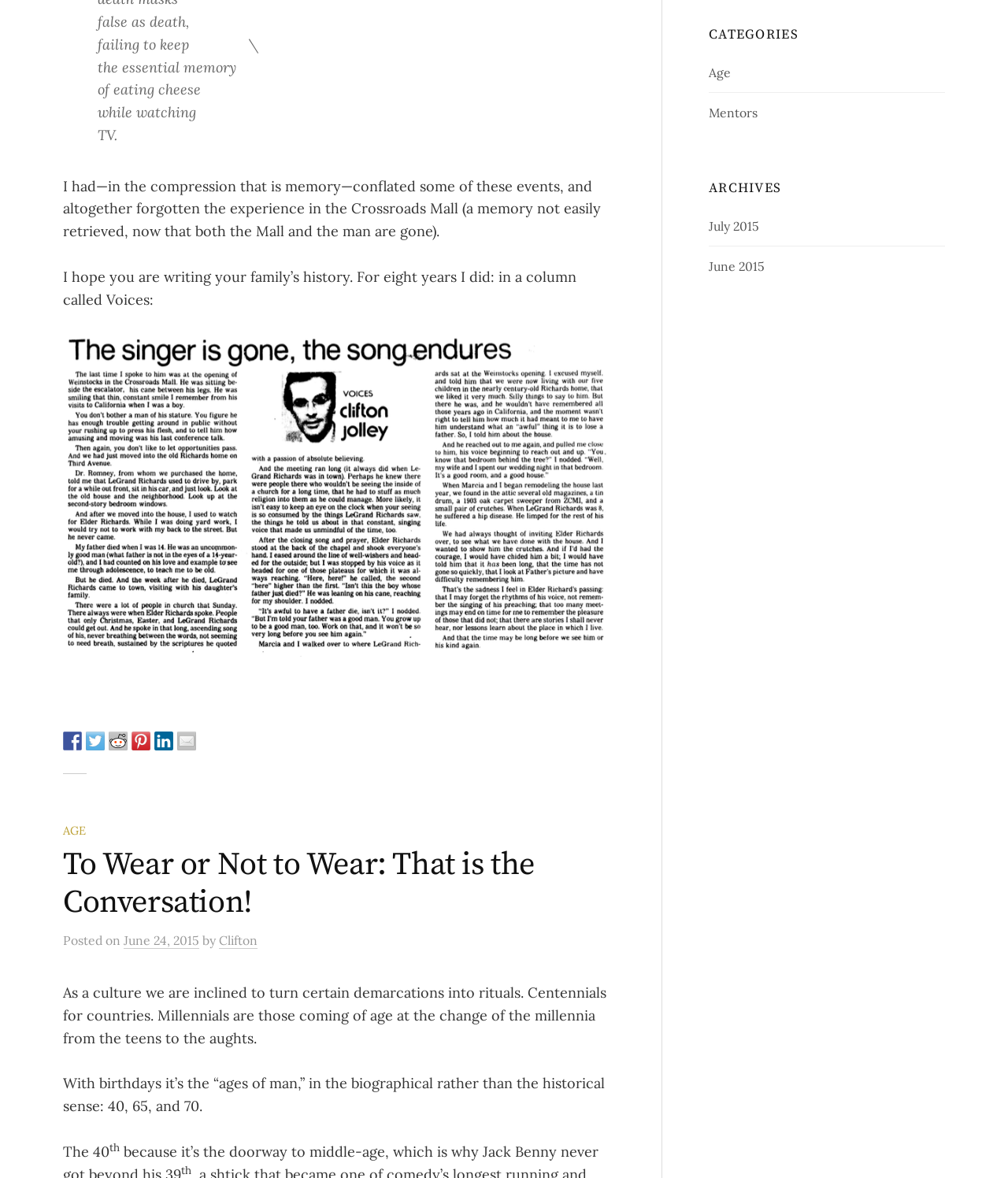What is the date of the article 'To Wear or Not to Wear: That is the Conversation!'?
Refer to the image and offer an in-depth and detailed answer to the question.

The article 'To Wear or Not to Wear: That is the Conversation!' has a posted date of 'June 24, 2015', which can be found below the article title.